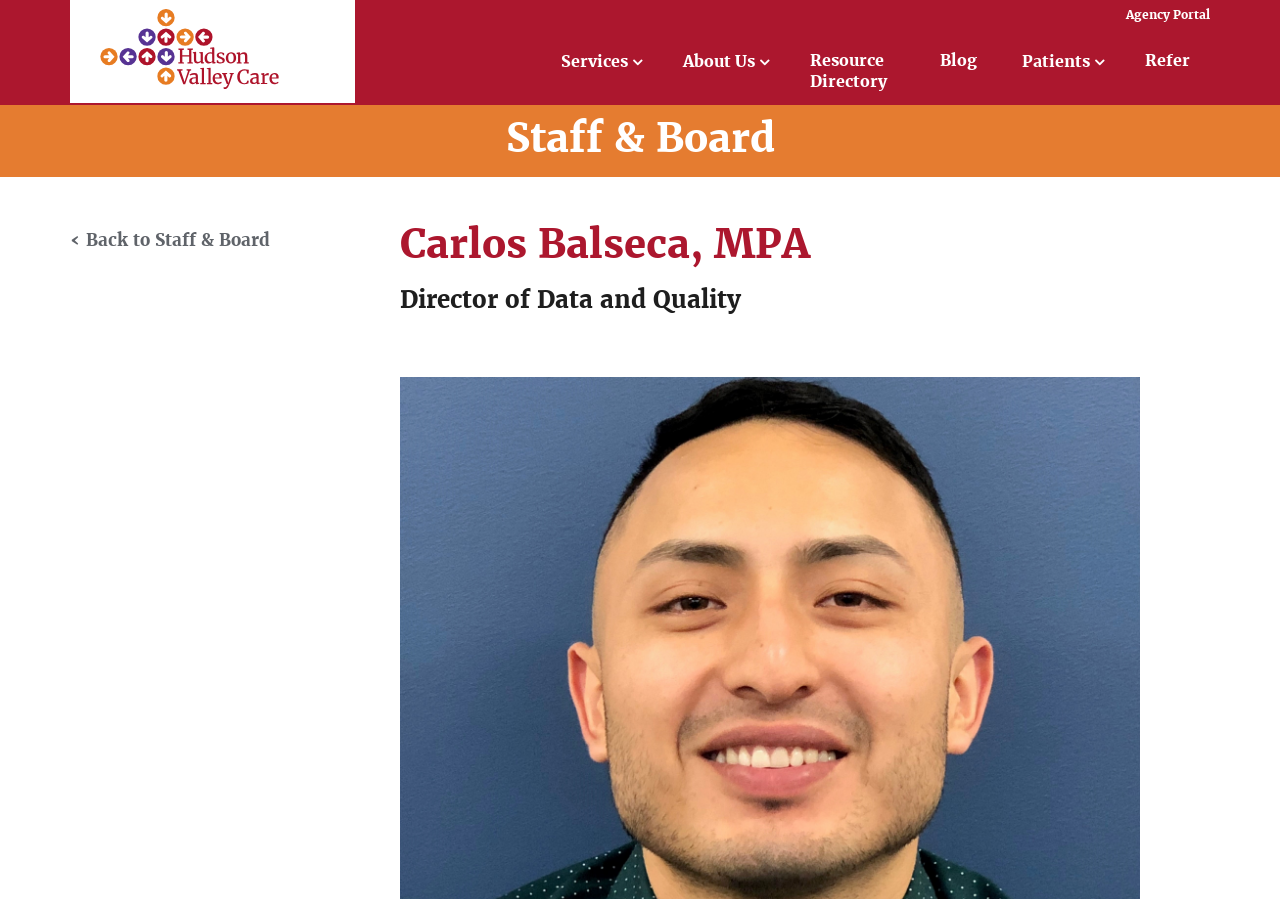Use the information in the screenshot to answer the question comprehensively: What is the position of Carlos Balseca?

I found the answer by looking at the heading element 'Director of Data and Quality' which is a sub-element of the 'Carlos Balseca, MPA' heading, indicating that Carlos Balseca holds the position of Director of Data and Quality.